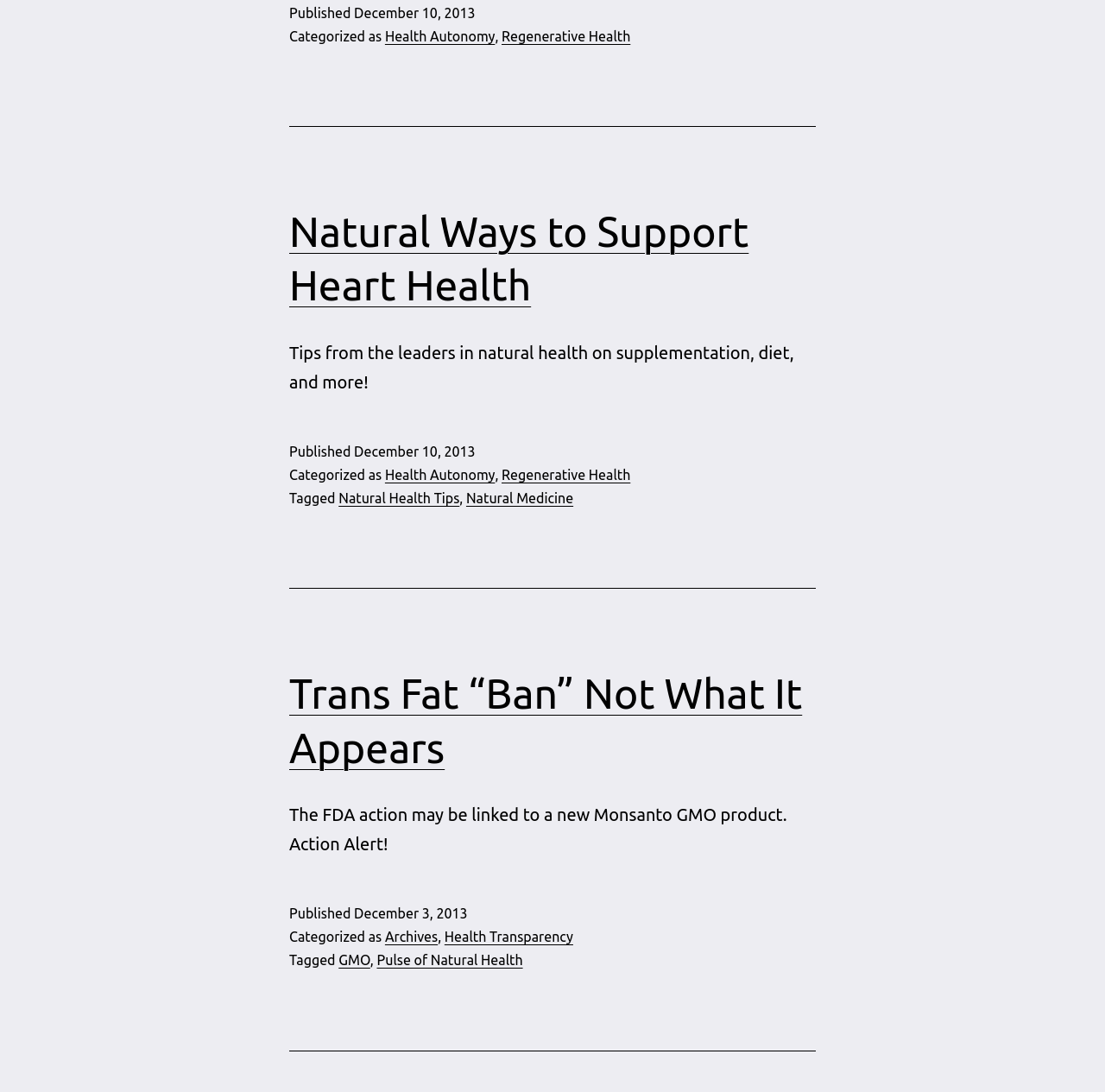Based on the element description "Health Autonomy", predict the bounding box coordinates of the UI element.

[0.348, 0.026, 0.448, 0.04]